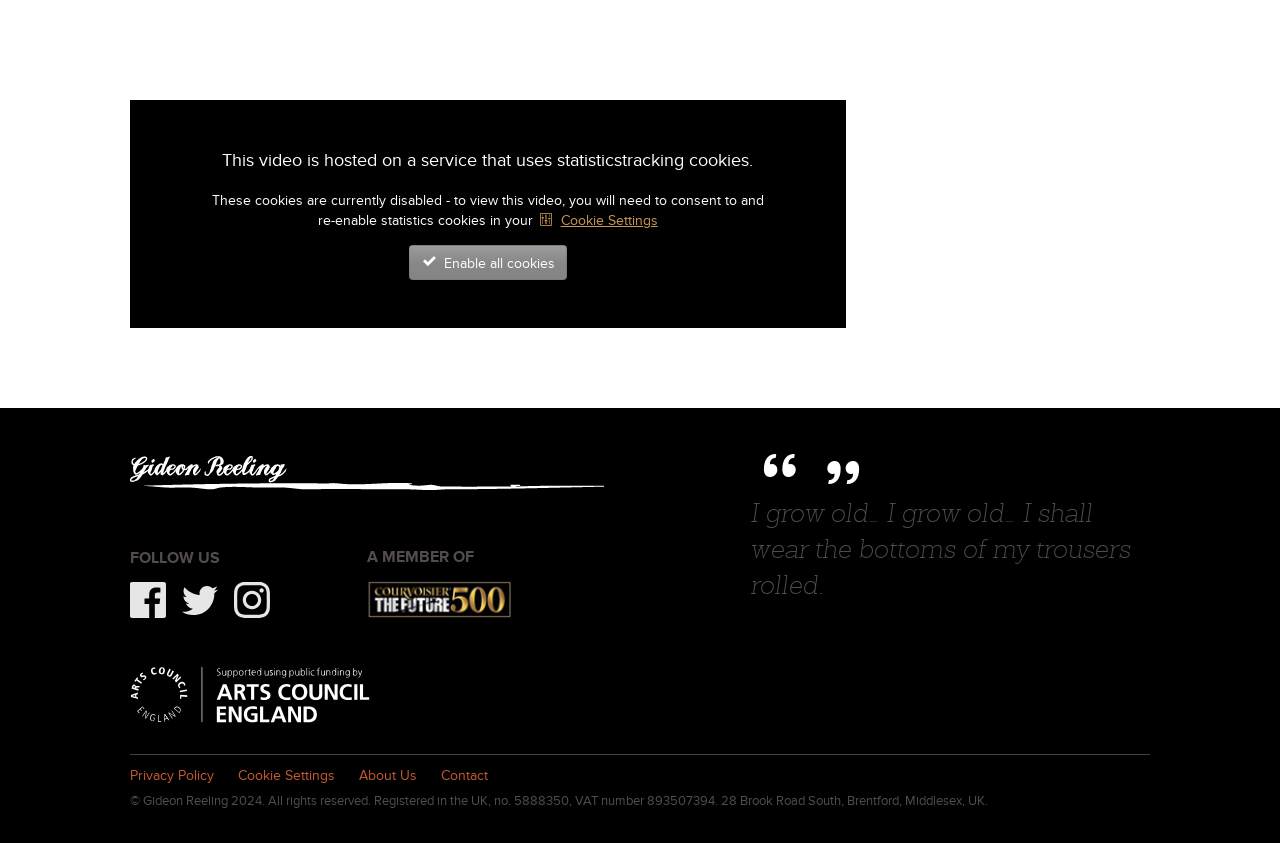Identify the bounding box coordinates of the part that should be clicked to carry out this instruction: "Read the 'Privacy Policy'".

[0.102, 0.912, 0.167, 0.929]